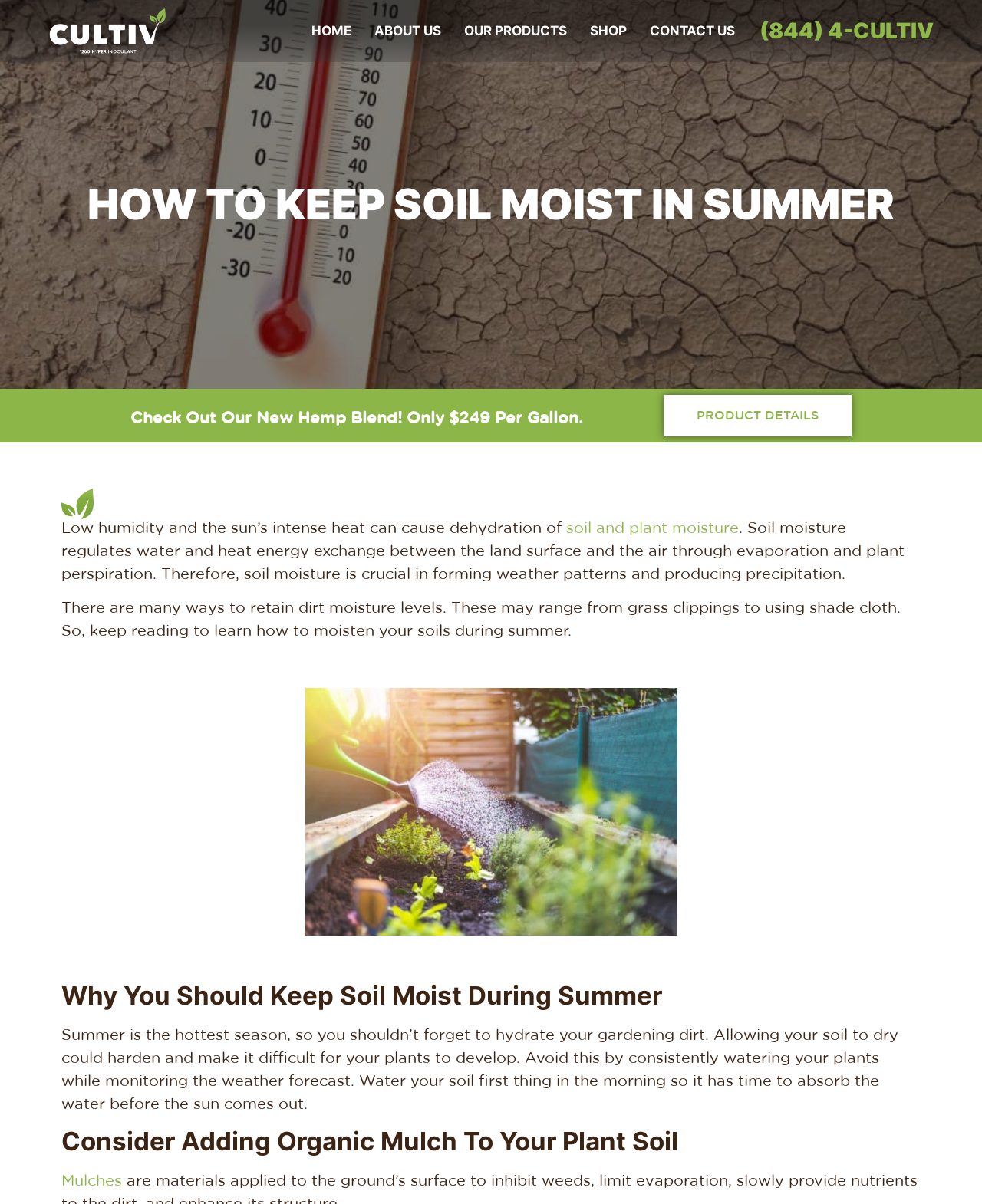When should you water your plants?
Please provide a comprehensive answer based on the contents of the image.

According to the webpage, it is recommended to water your plants first thing in the morning so that the soil has time to absorb the water before the sun comes out.